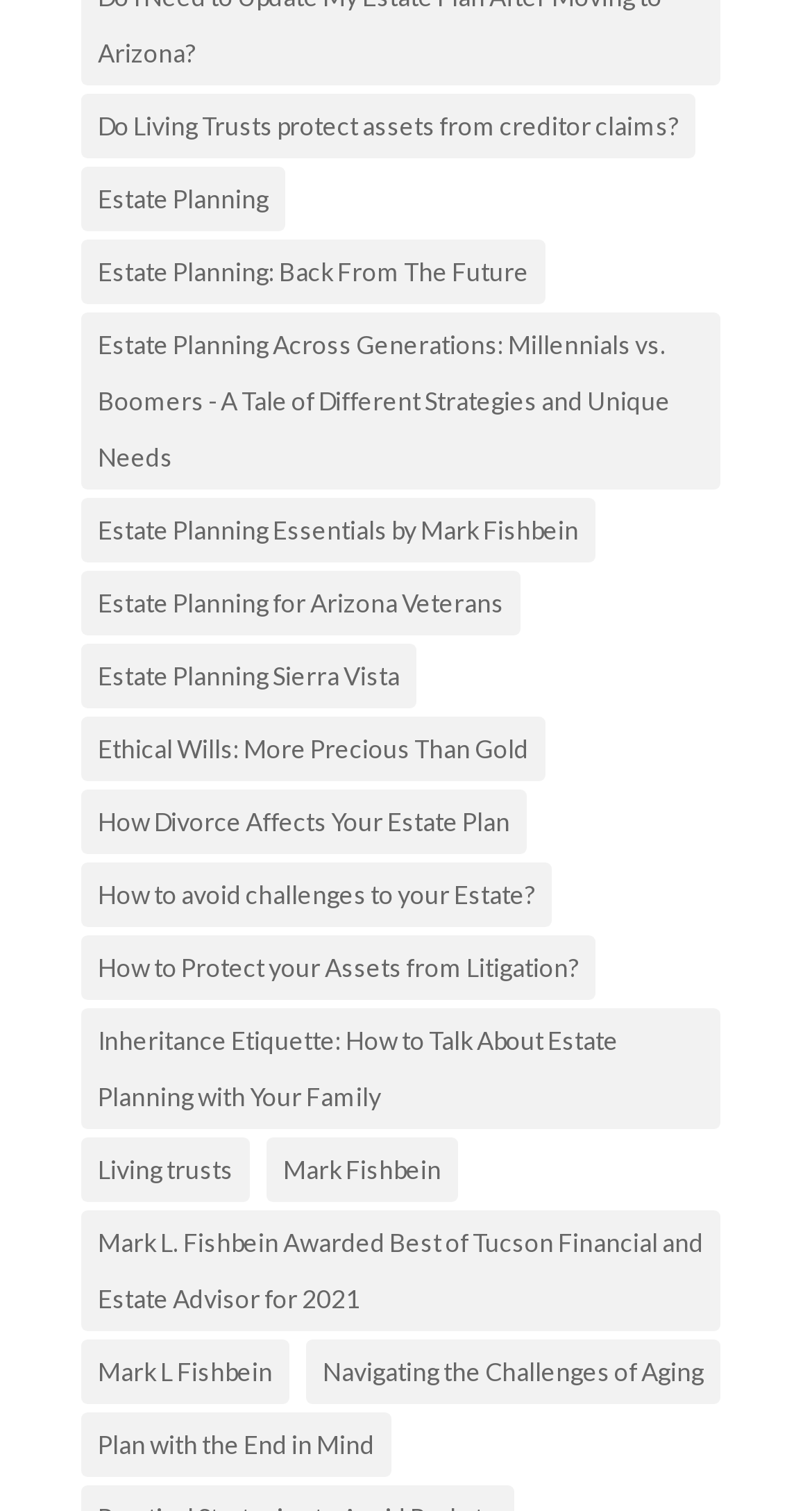Please identify the coordinates of the bounding box for the clickable region that will accomplish this instruction: "Explore estate planning for Arizona veterans".

[0.1, 0.378, 0.641, 0.421]